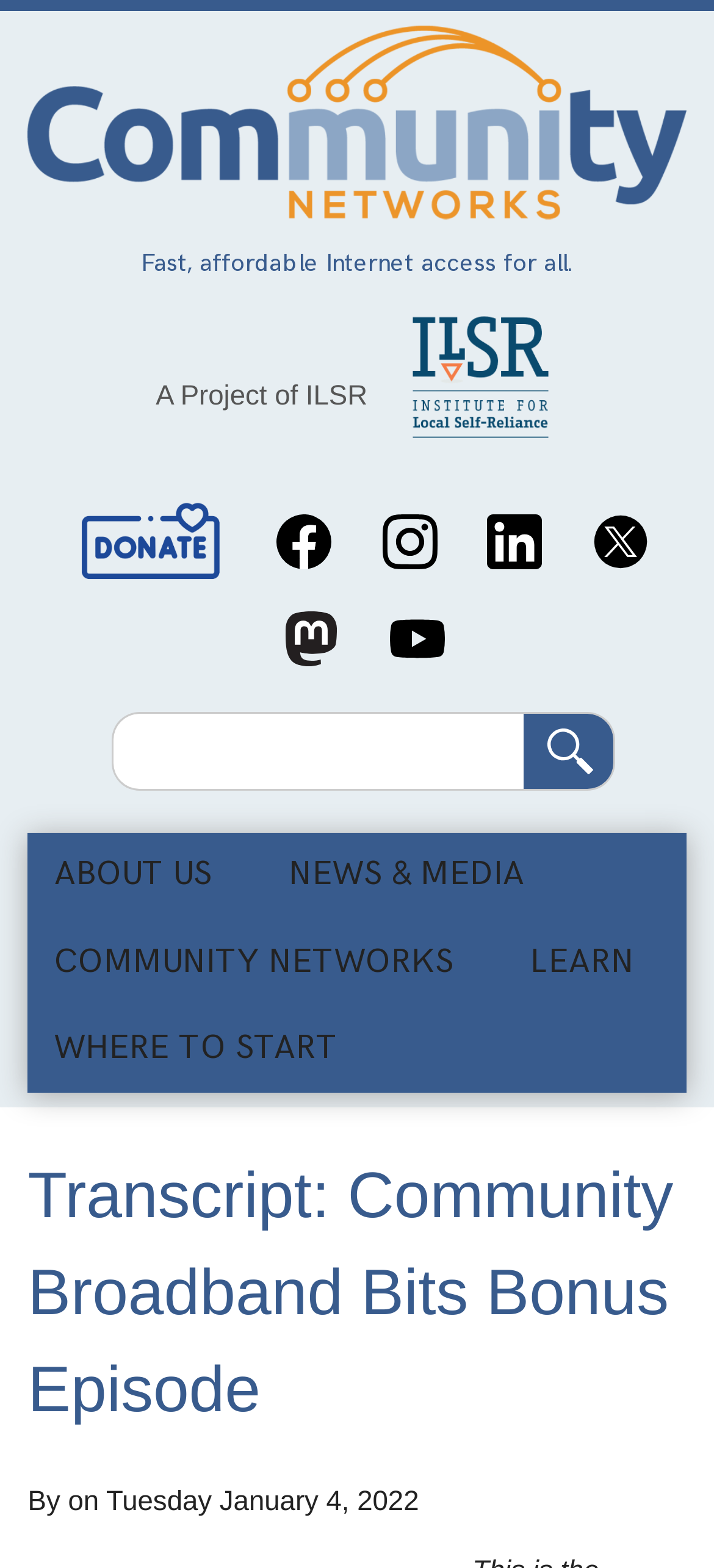Refer to the image and answer the question with as much detail as possible: What is the logo of the website?

The logo of the website is 'Community Networks' which can be found at the top left corner of the webpage, inside a link element with a bounding box of [0.039, 0.016, 0.961, 0.14].